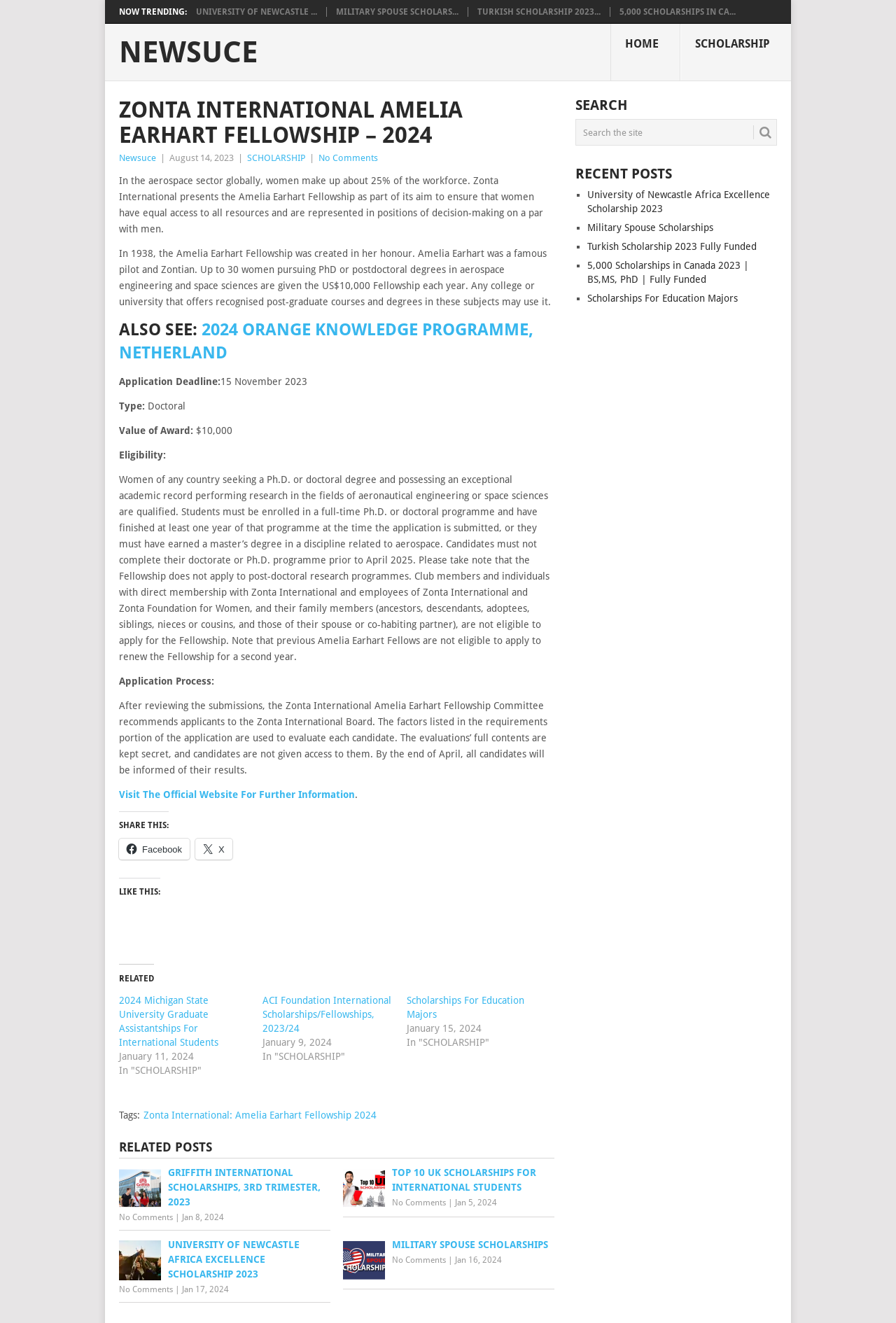Locate the bounding box coordinates of the element that needs to be clicked to carry out the instruction: "Search the site". The coordinates should be given as four float numbers ranging from 0 to 1, i.e., [left, top, right, bottom].

[0.642, 0.09, 0.867, 0.11]